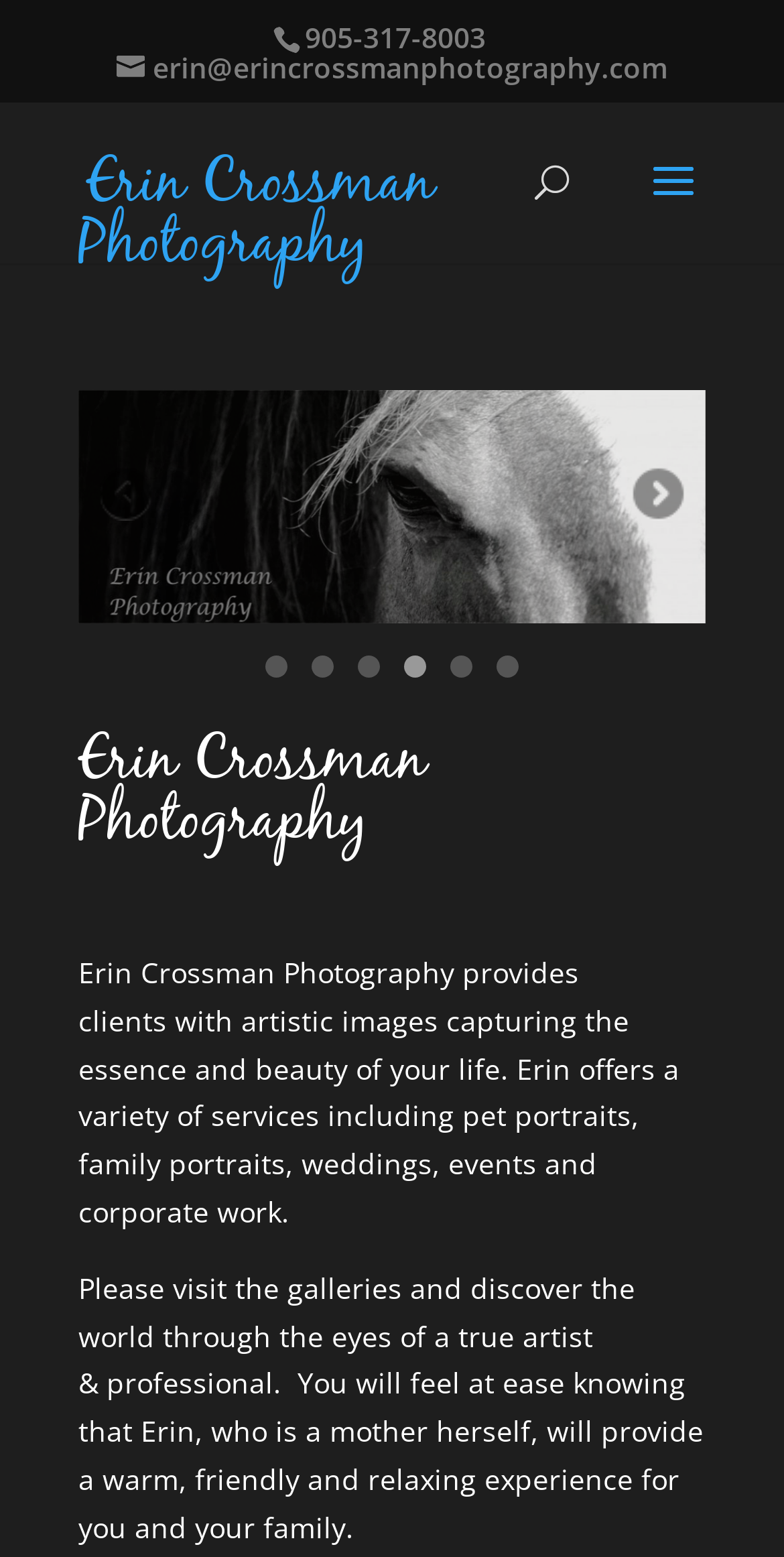Please determine the bounding box coordinates of the clickable area required to carry out the following instruction: "View Erin Crossman Horses gallery". The coordinates must be four float numbers between 0 and 1, represented as [left, top, right, bottom].

[0.1, 0.251, 0.9, 0.401]